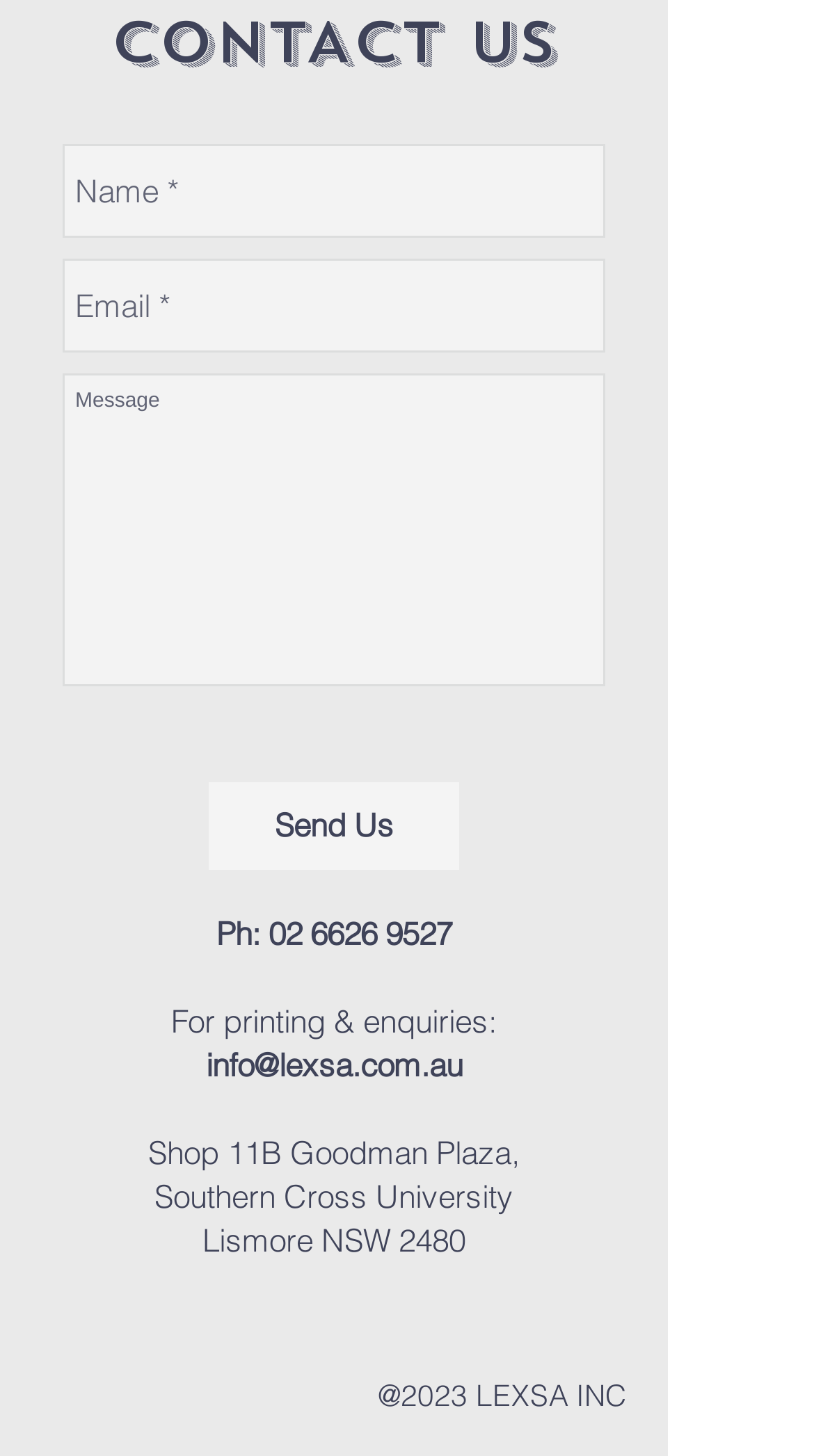Please determine the bounding box coordinates of the element to click on in order to accomplish the following task: "Visit our Facebook page". Ensure the coordinates are four float numbers ranging from 0 to 1, i.e., [left, top, right, bottom].

[0.128, 0.911, 0.192, 0.947]